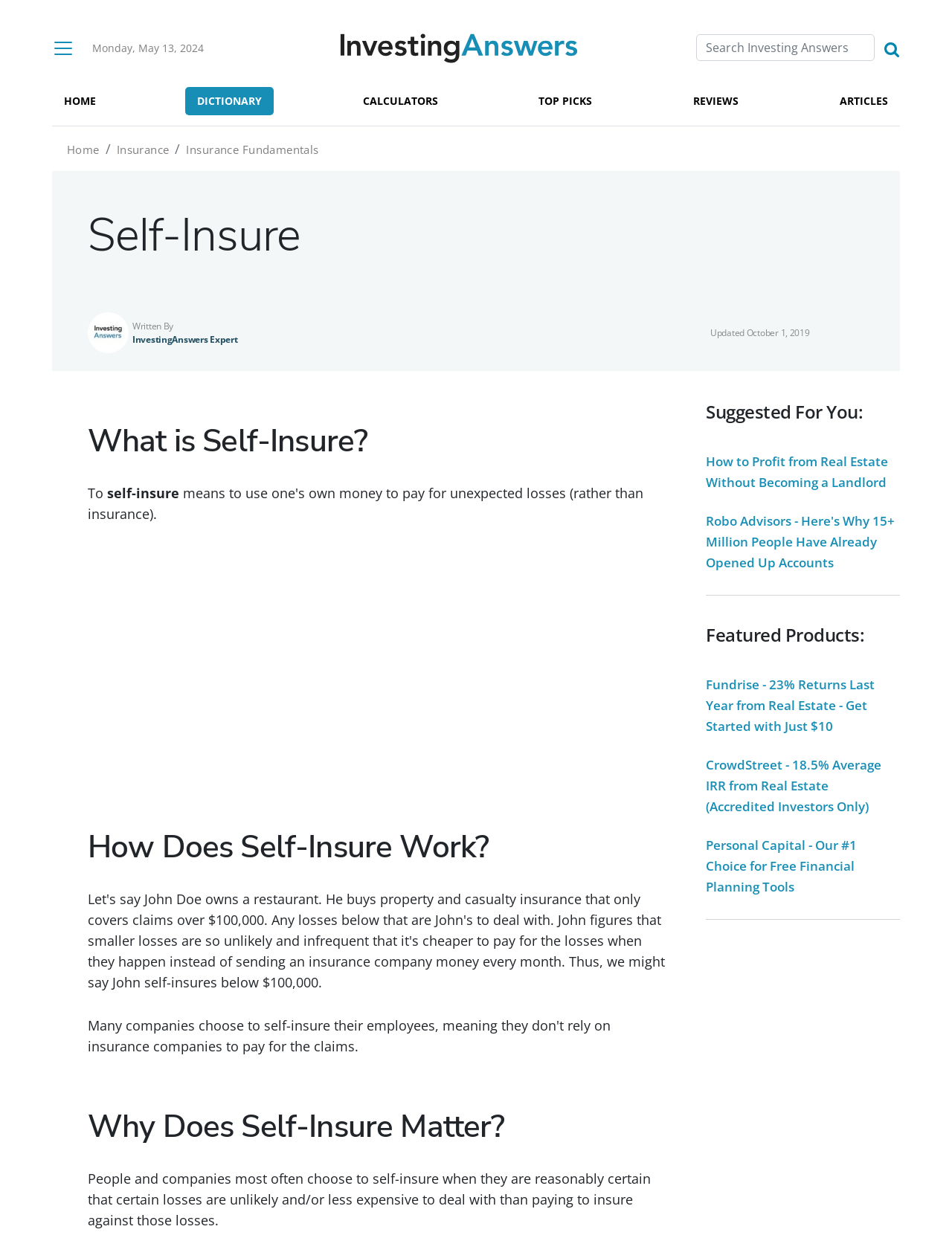Utilize the details in the image to thoroughly answer the following question: What is the purpose of self-insuring?

I found the purpose of self-insuring by reading the definition of self-insuring, which is located in the main content. According to the definition, self-insuring means to use one's own money to pay for unexpected losses rather than insurance.